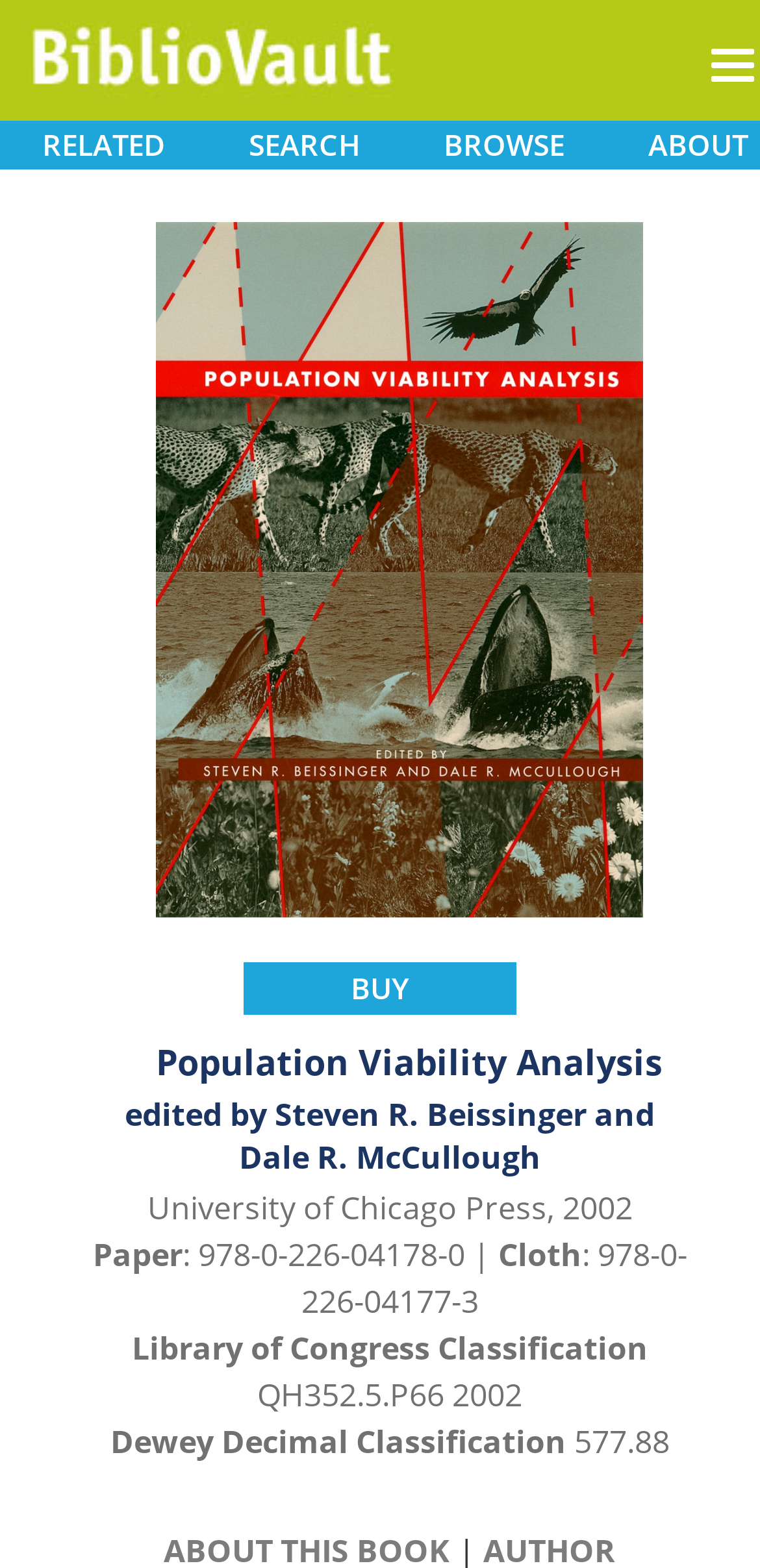Utilize the details in the image to thoroughly answer the following question: Who are the editors of the book?

The editors of the book can be found in the StaticText element with the text 'edited by Steven R. Beissinger and Dale R. McCullough' located at [0.164, 0.697, 0.862, 0.752].